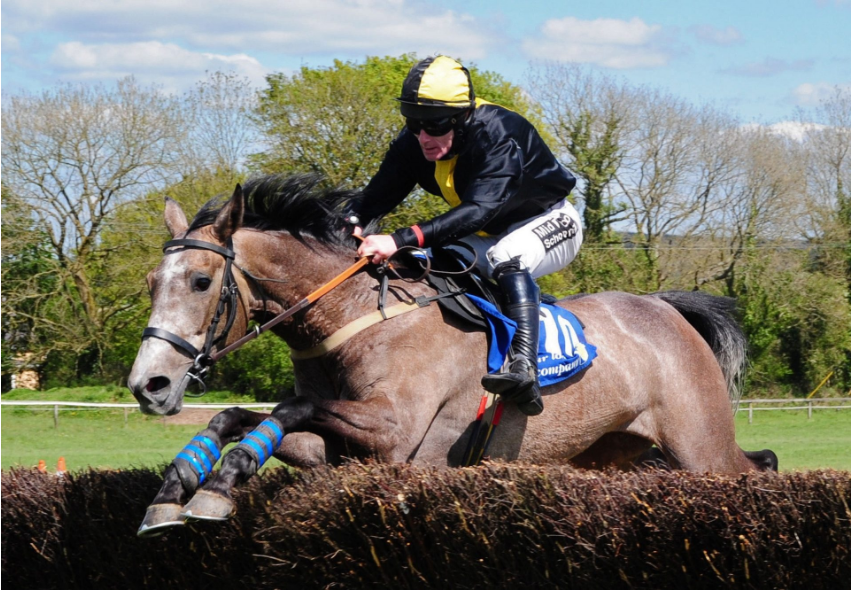Please answer the following question using a single word or phrase: 
Where is Fantasia Storm competing?

Dromahane